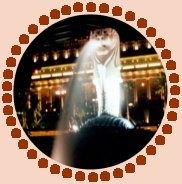What is cascading from the Merlion's mouth? Refer to the image and provide a one-word or short phrase answer.

Water